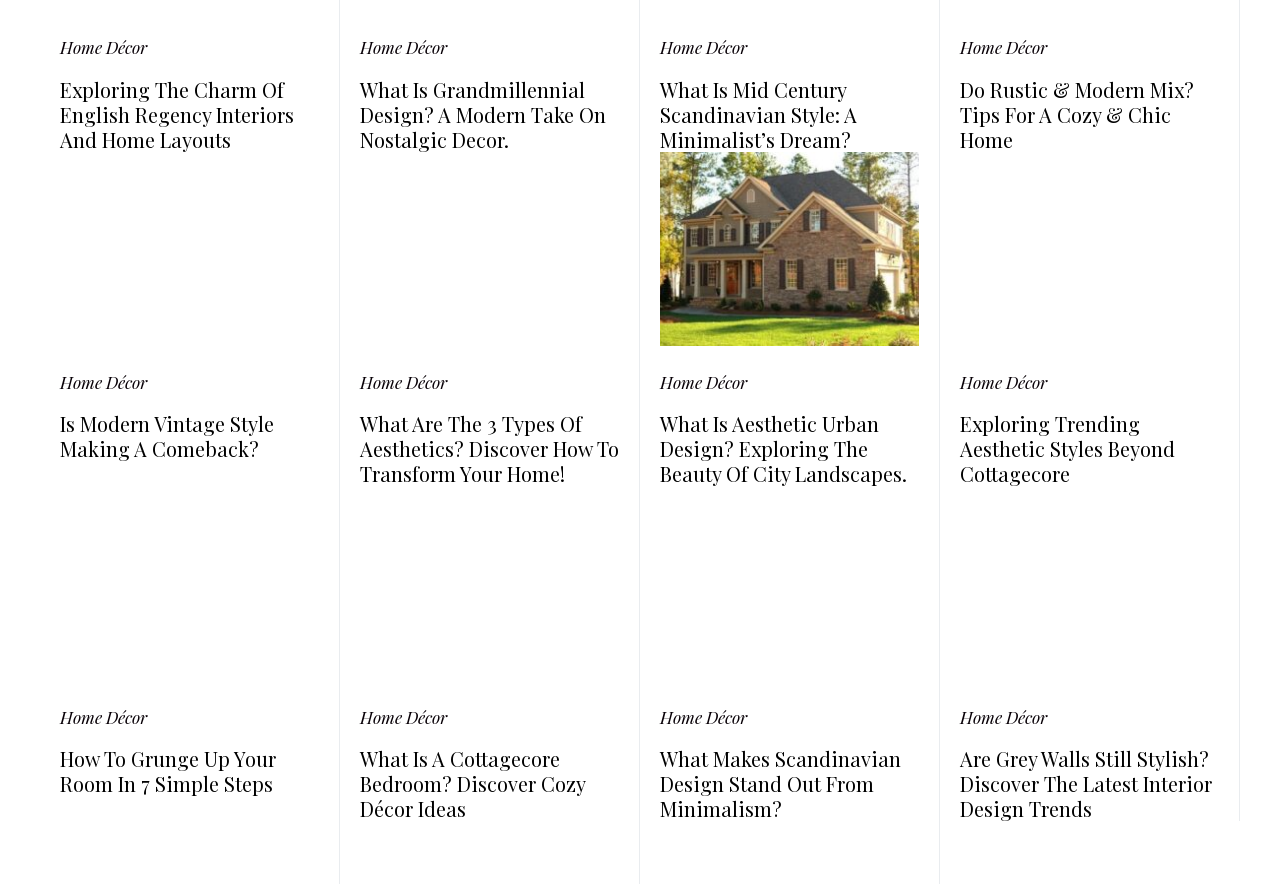Please specify the bounding box coordinates of the area that should be clicked to accomplish the following instruction: "Browse 'Home Décor'". The coordinates should consist of four float numbers between 0 and 1, i.e., [left, top, right, bottom].

[0.047, 0.041, 0.115, 0.066]